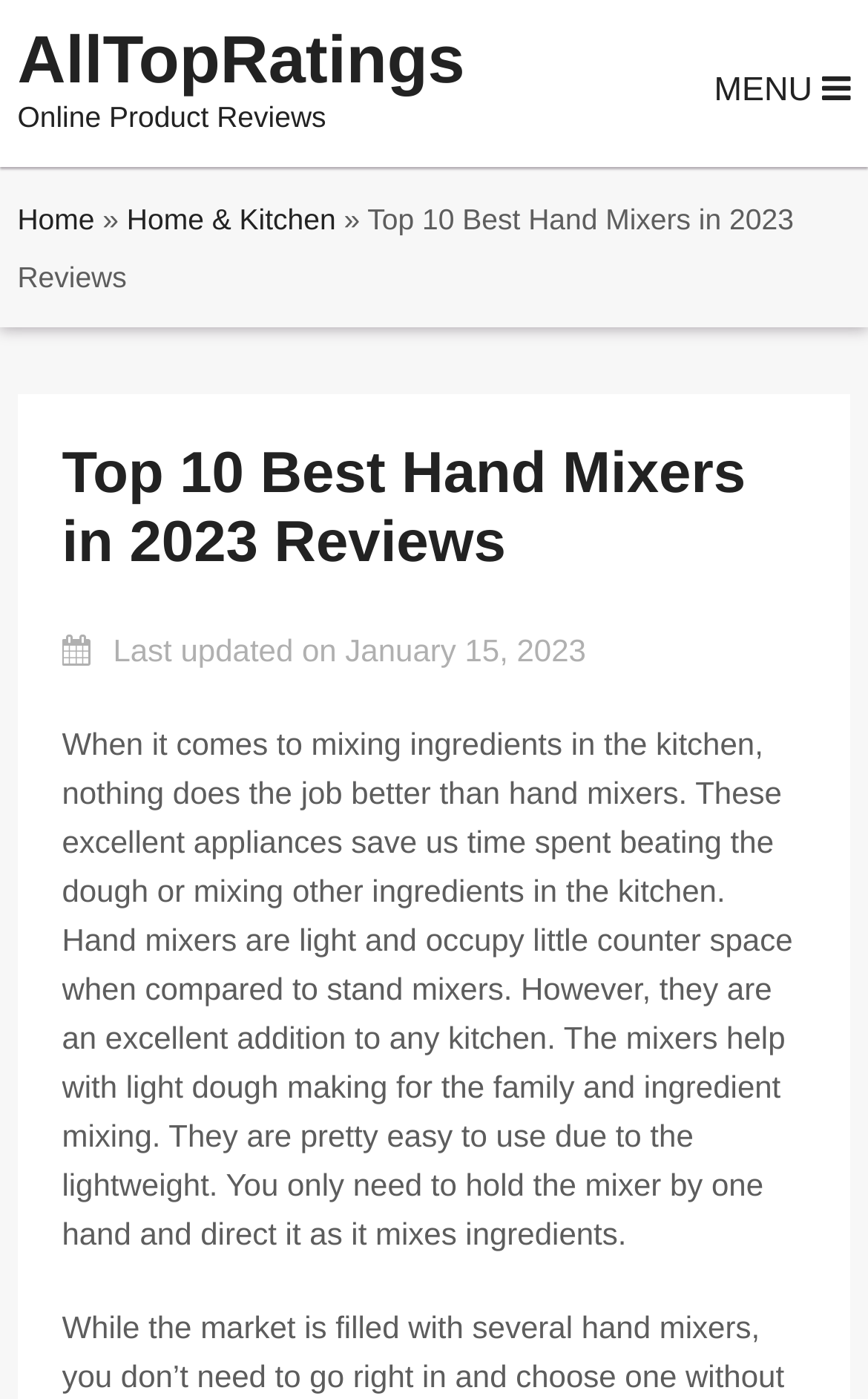Please provide a one-word or short phrase answer to the question:
What is the benefit of using hand mixers?

Save time